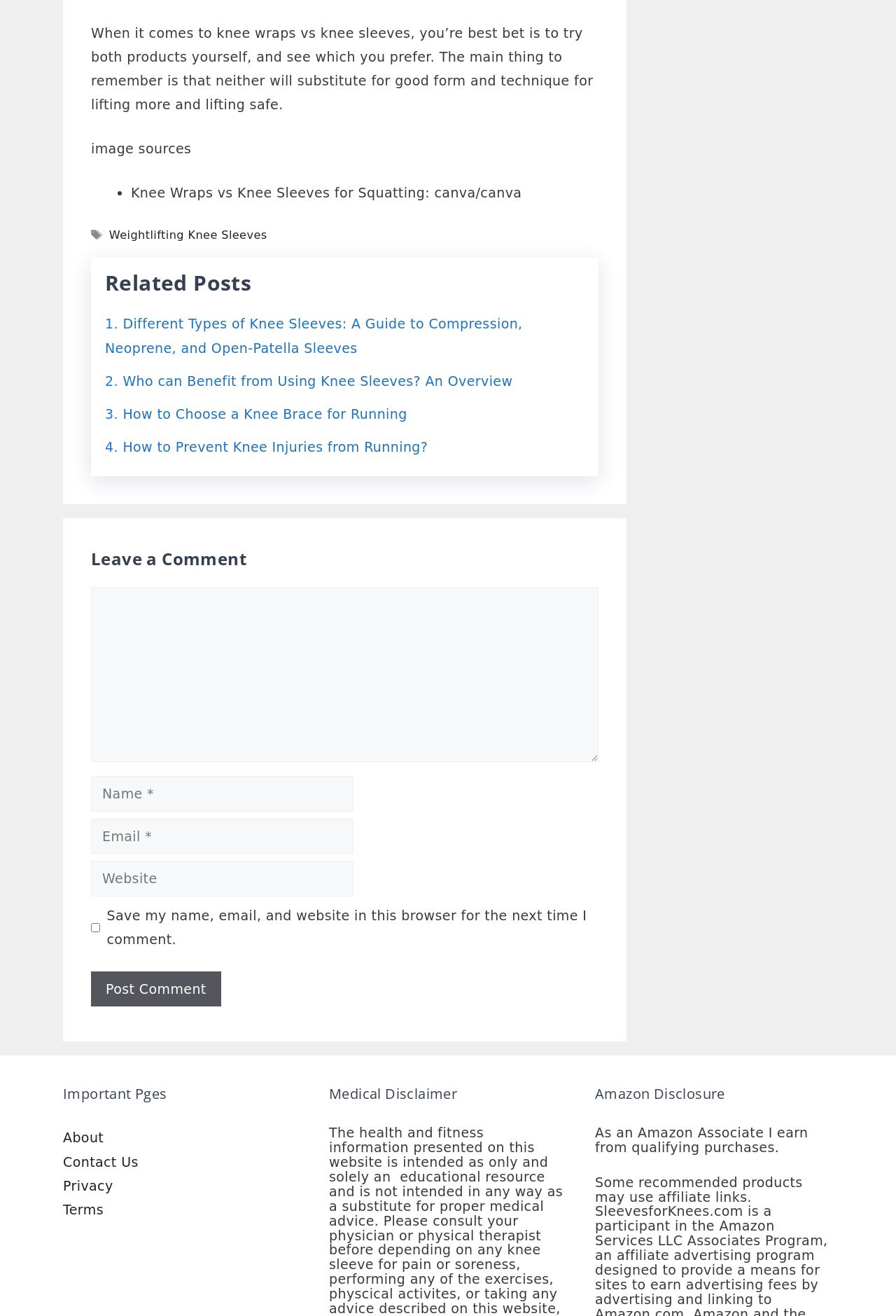Specify the bounding box coordinates of the element's area that should be clicked to execute the given instruction: "Enter your name in the 'Name' field". The coordinates should be four float numbers between 0 and 1, i.e., [left, top, right, bottom].

[0.102, 0.59, 0.395, 0.617]